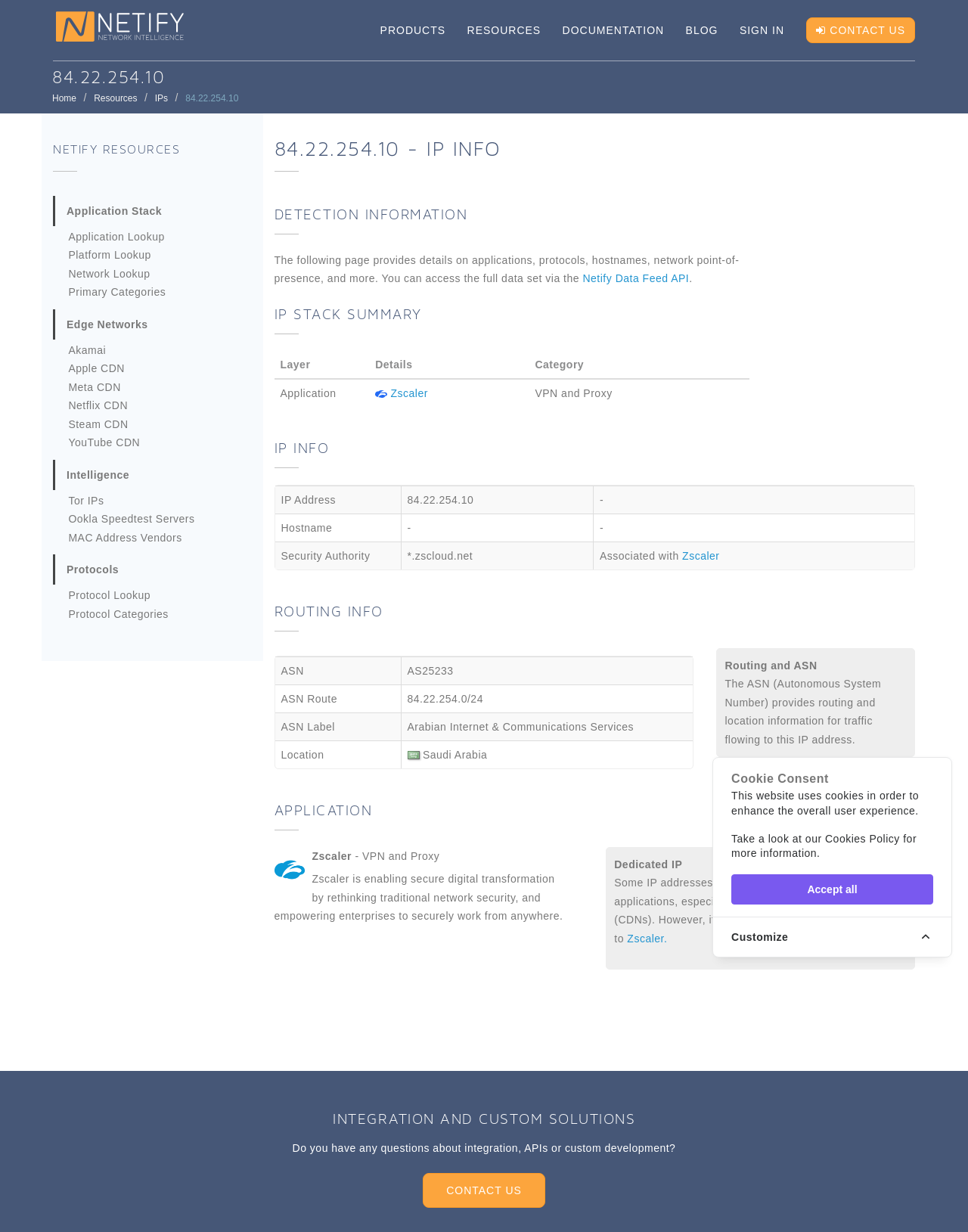Detail the various sections and features present on the webpage.

This webpage provides detailed information about the IP address 84.22.254.10. At the top, there is a navigation menu with links to "PRODUCTS", "RESOURCES", "DOCUMENTATION", "BLOG", "SIGN IN", and "CONTACT US". Below the navigation menu, there is a heading "84.22.254.10" followed by a link to "Home" and a breadcrumb trail showing the current page's location.

The main content of the page is divided into several sections. The first section, "DETECTION INFORMATION", provides an overview of the IP address, including a brief description and a link to access the full data set via the Netify Data Feed API.

The next section, "IP STACK SUMMARY", displays a table with information about the IP address, including its layer, details, and category. The table has three rows, each representing a different aspect of the IP address.

The "IP INFO" section displays a grid with information about the IP address, including its IP address, hostname, and security authority. There are three rows in the grid, each providing different details about the IP address.

The "ROUTING INFO" section displays another grid with information about the IP address's routing and ASN (Autonomous System Number) details. There are four rows in the grid, each providing different details about the IP address's routing and ASN.

The "APPLICATION" section provides information about the application associated with the IP address, including its name, description, and logo. There is also a paragraph of text describing the application and its purpose.

Finally, the "NETIFY RESOURCES" section provides links to various resources related to the IP address, including application stack, application lookup, platform lookup, and network lookup.

Throughout the page, there are several images, including logos for Netify and Zscaler, as well as icons for various links and resources.